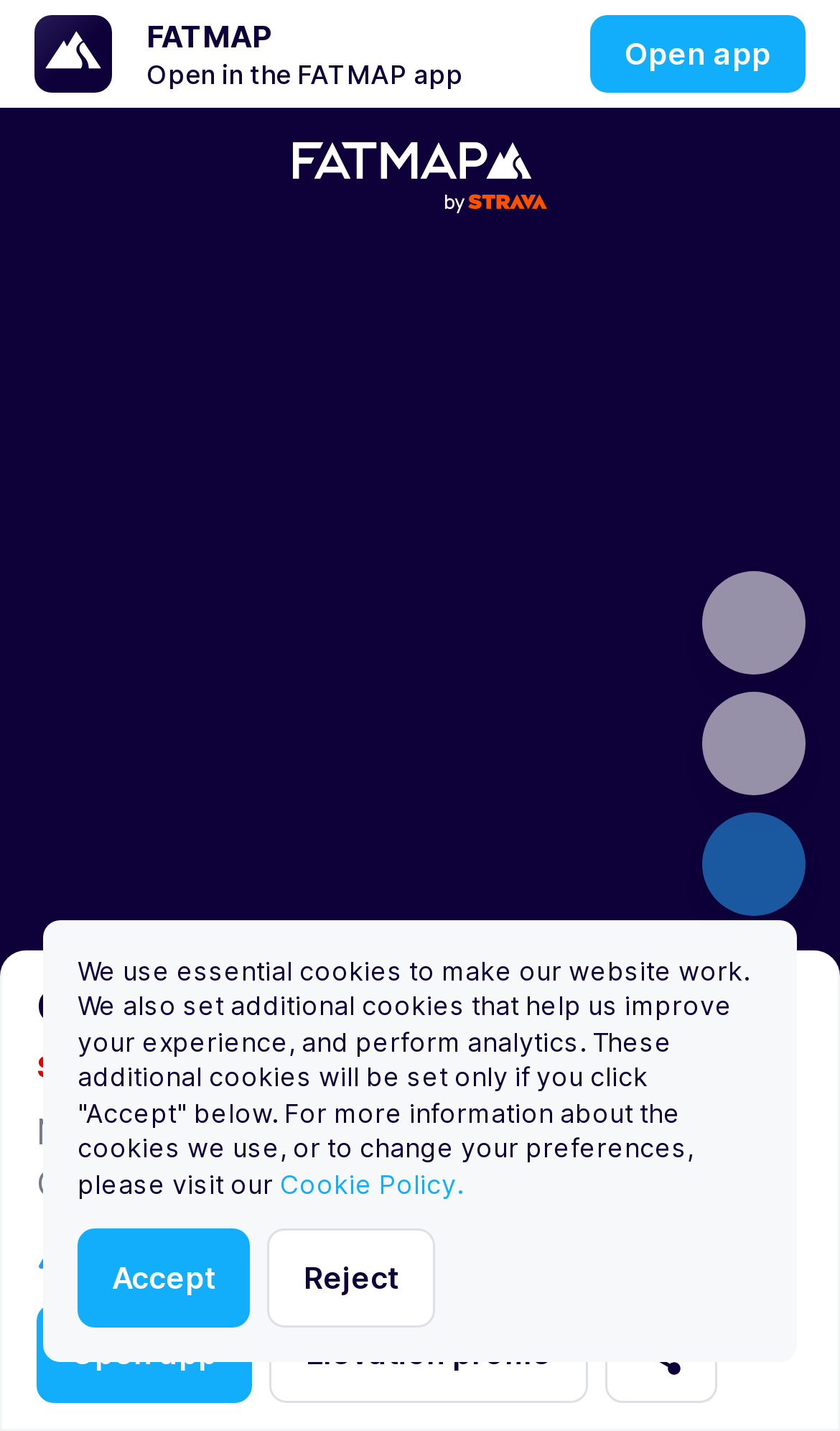Locate the bounding box coordinates of the area you need to click to fulfill this instruction: 'Explore the Couloir de Cures'. The coordinates must be in the form of four float numbers ranging from 0 to 1: [left, top, right, bottom].

[0.349, 0.099, 0.651, 0.149]